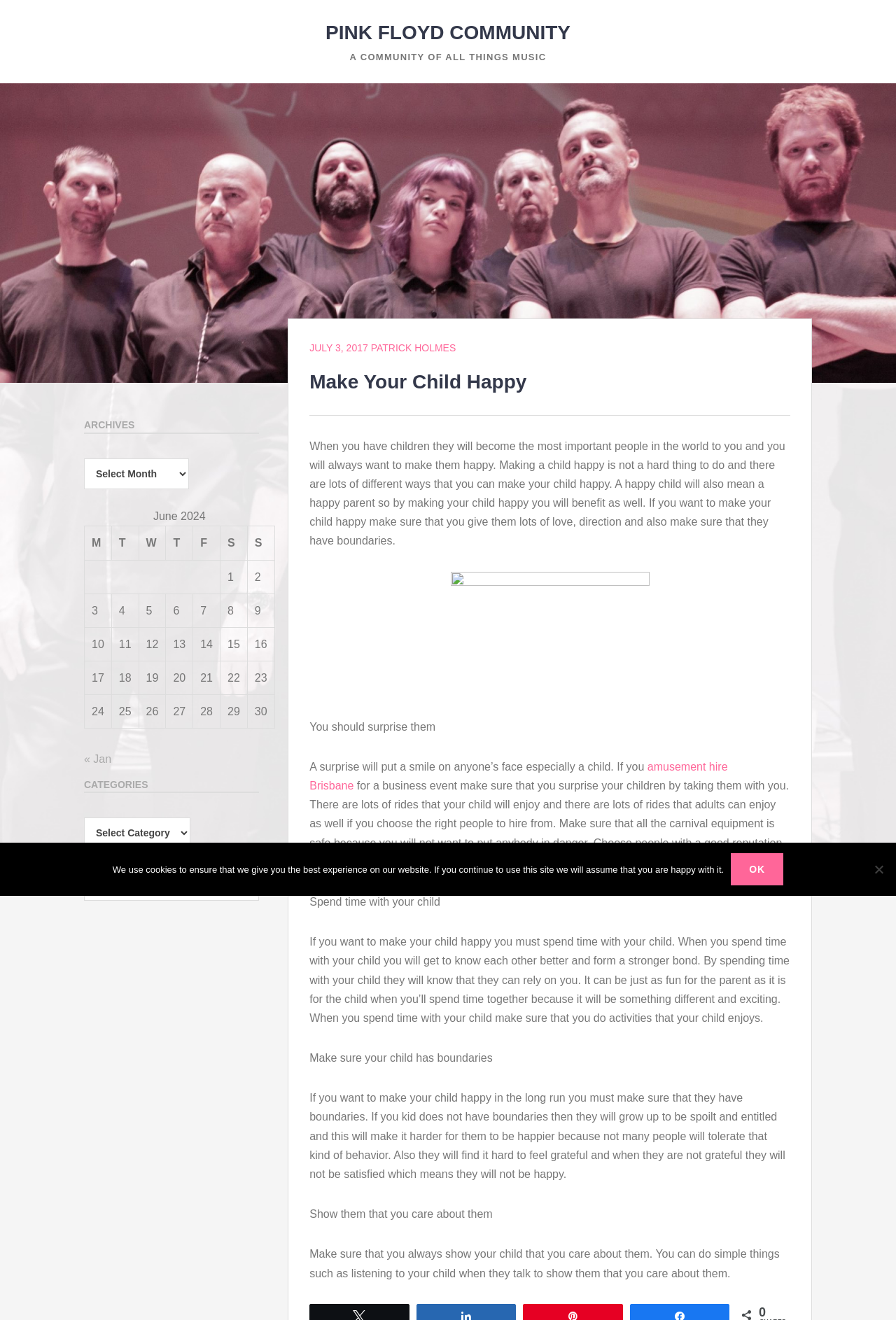What is the main topic of this webpage?
Based on the content of the image, thoroughly explain and answer the question.

Based on the content of the webpage, it appears that the main topic is about making children happy, as evidenced by the heading 'Make Your Child Happy' and the subsequent paragraphs discussing ways to achieve this.